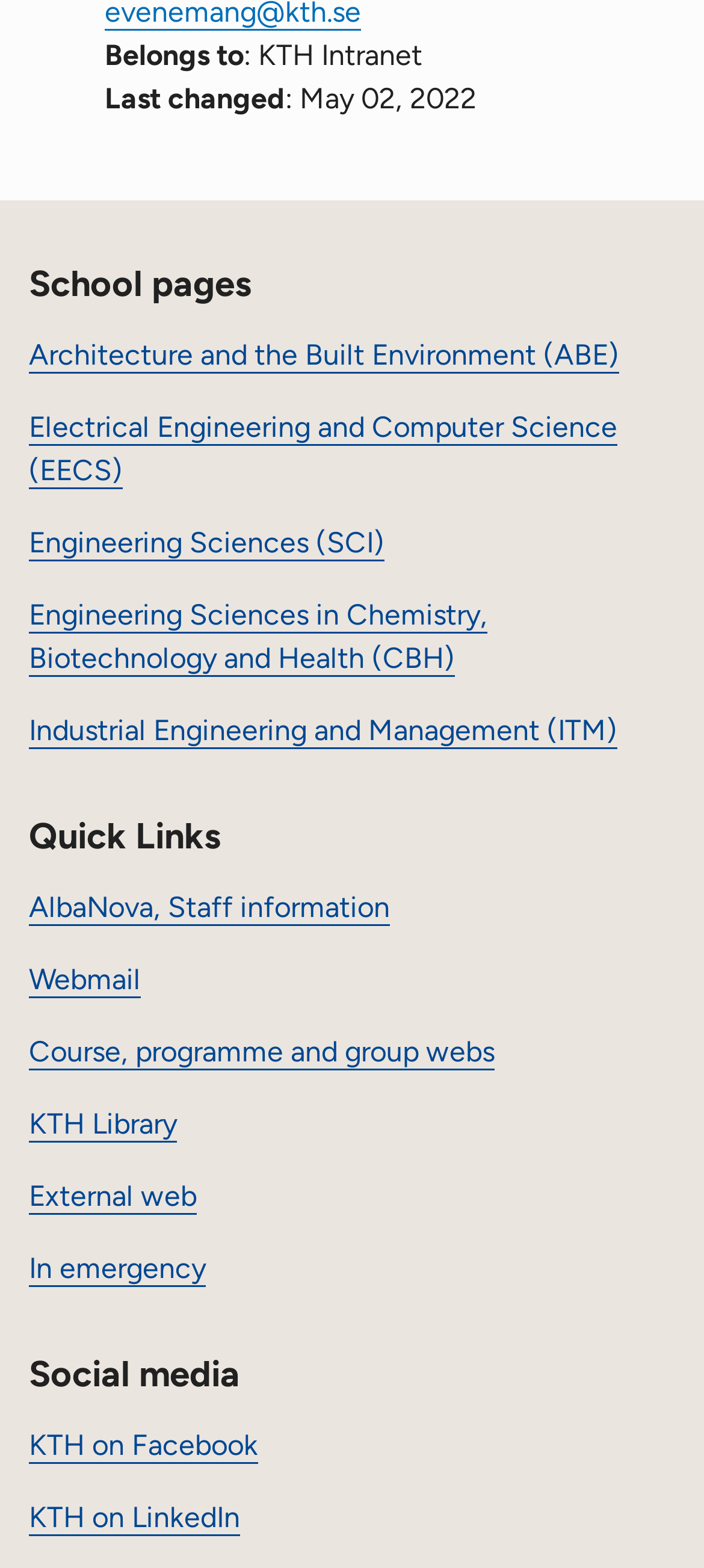Locate the bounding box coordinates of the element's region that should be clicked to carry out the following instruction: "Visit KTH on Facebook". The coordinates need to be four float numbers between 0 and 1, i.e., [left, top, right, bottom].

[0.041, 0.911, 0.367, 0.932]